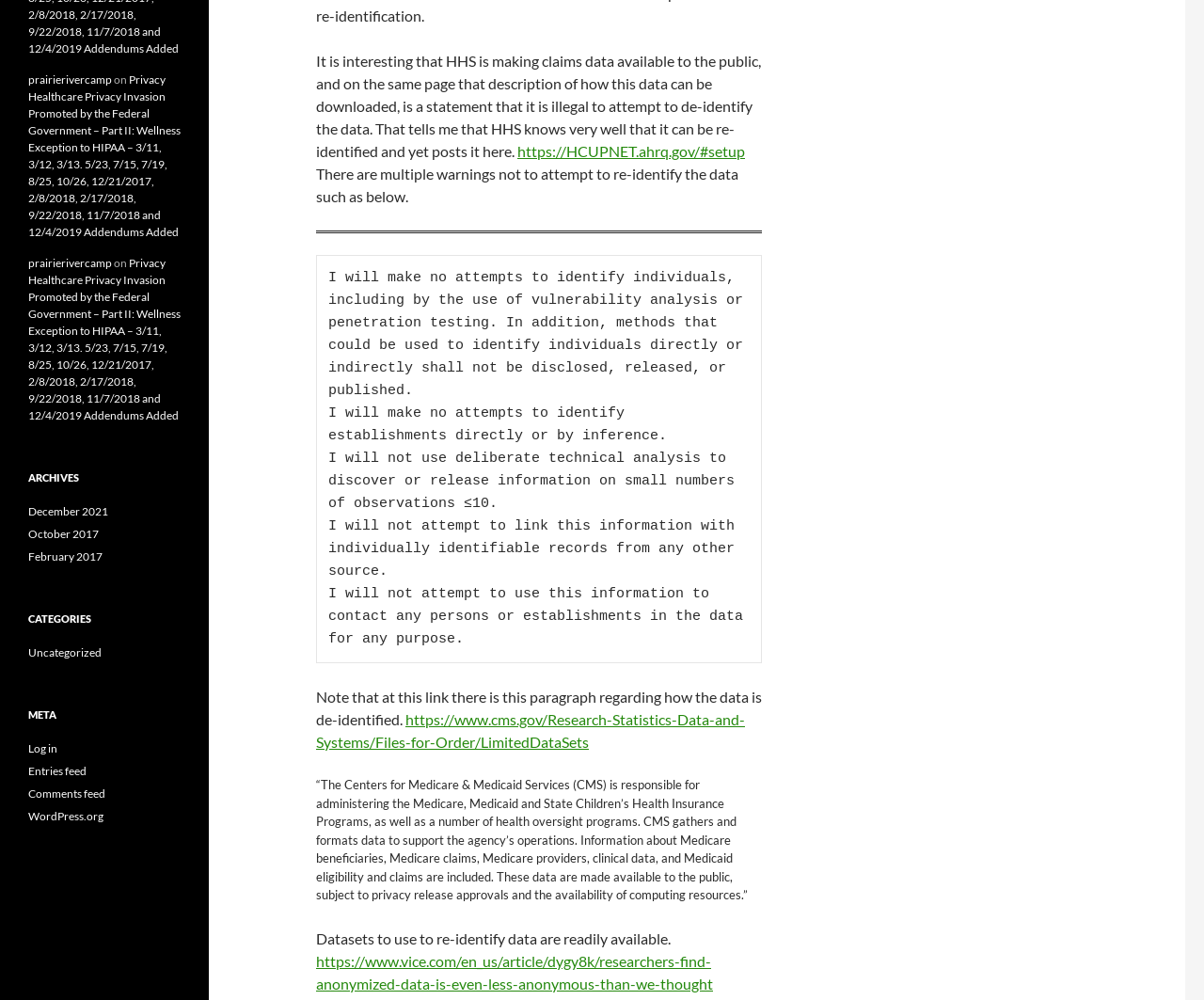Please identify the bounding box coordinates of the area I need to click to accomplish the following instruction: "Go to the archives for December 2021".

[0.023, 0.504, 0.09, 0.518]